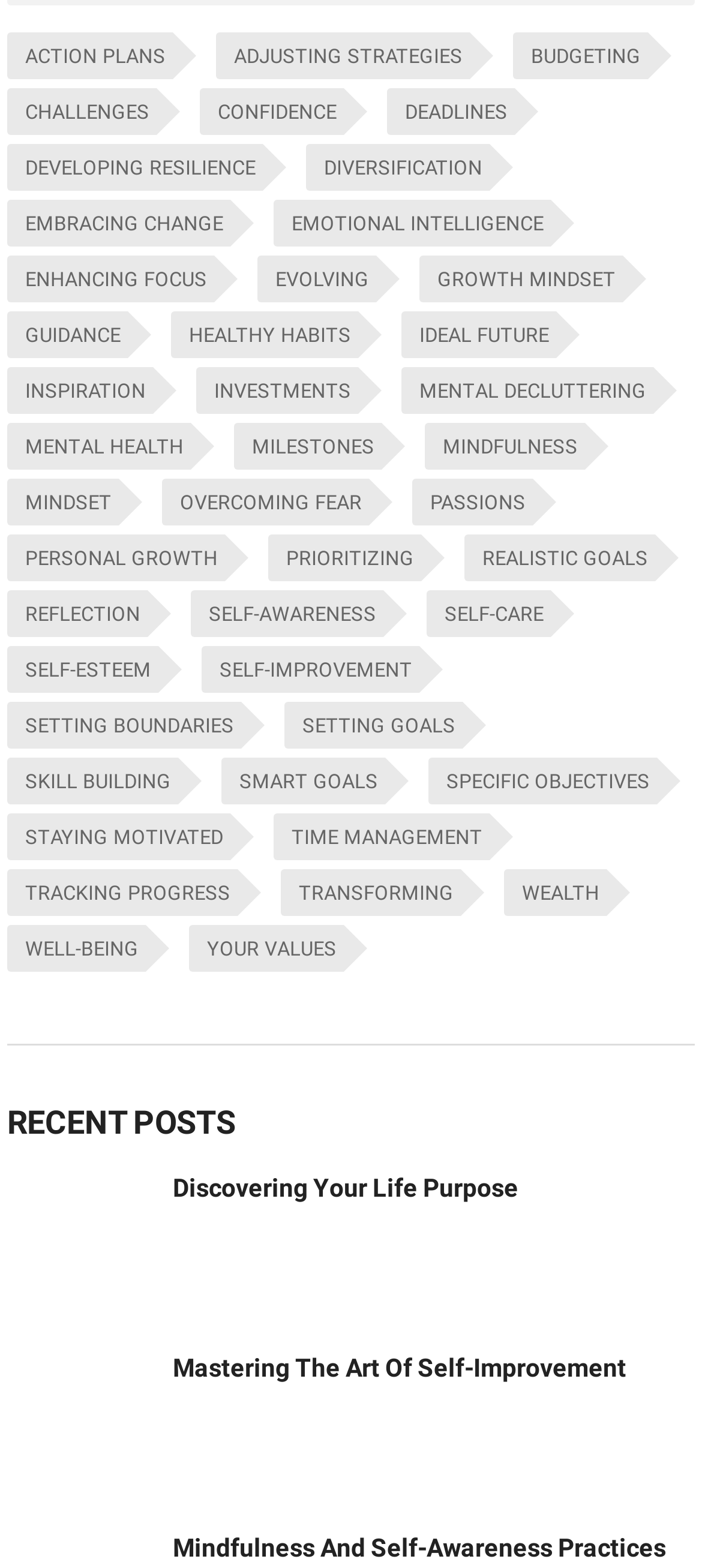Determine the bounding box for the HTML element described here: "Mindfulness And Self-Awareness Practices". The coordinates should be given as [left, top, right, bottom] with each number being a float between 0 and 1.

[0.246, 0.977, 0.948, 0.996]